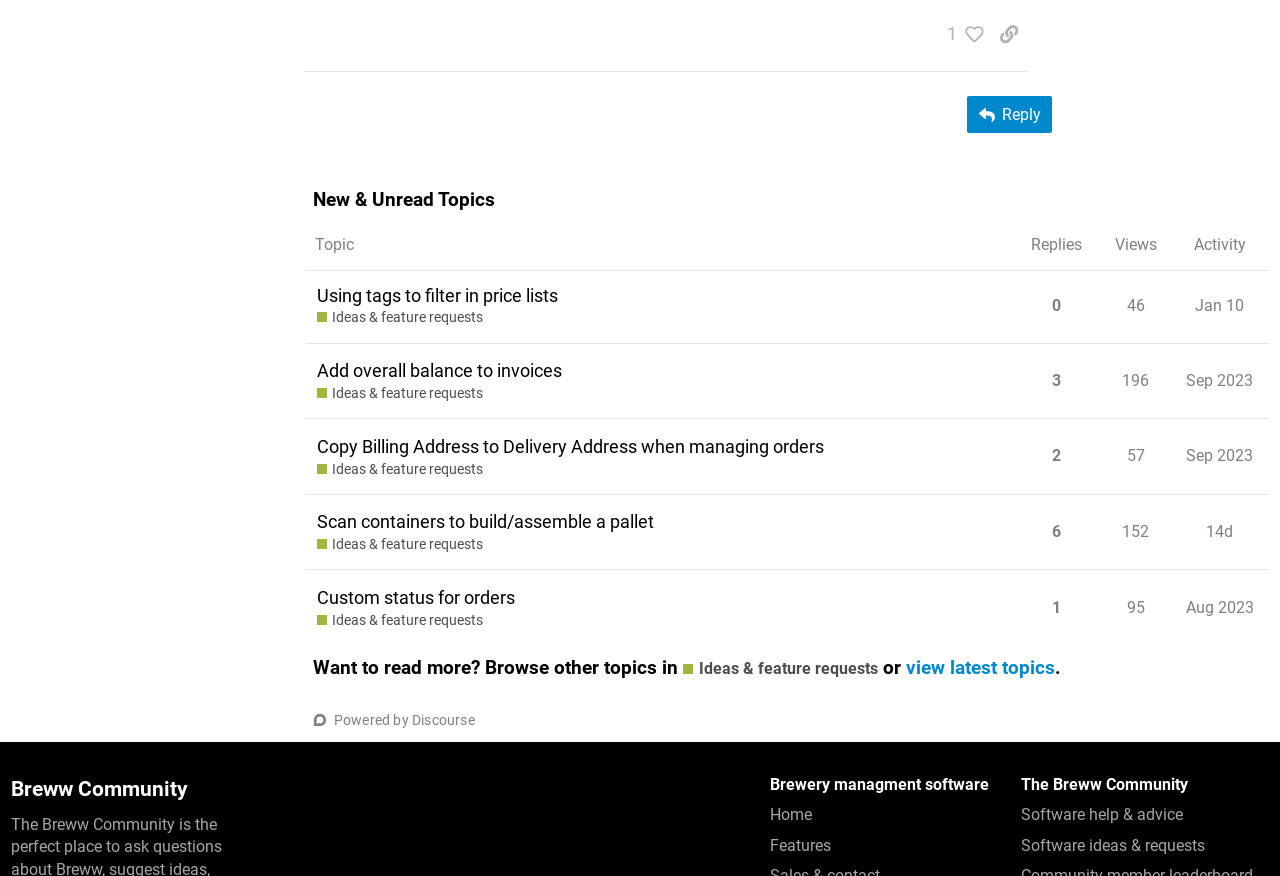Please determine the bounding box coordinates of the element to click in order to execute the following instruction: "Click the NEWS link". The coordinates should be four float numbers between 0 and 1, specified as [left, top, right, bottom].

None